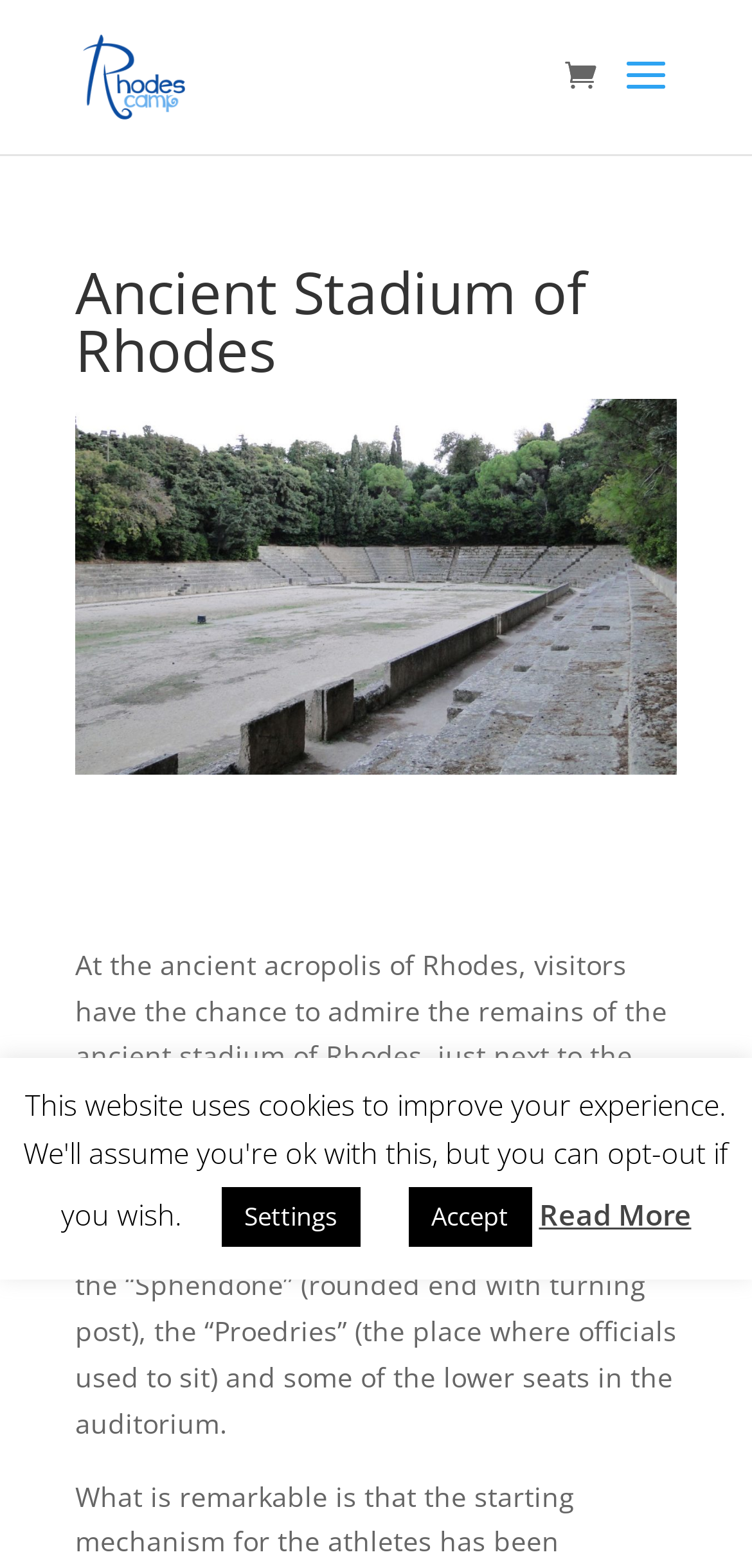Answer the question using only one word or a concise phrase: What is the name of the temple next to the ancient stadium?

Temple of Apollo